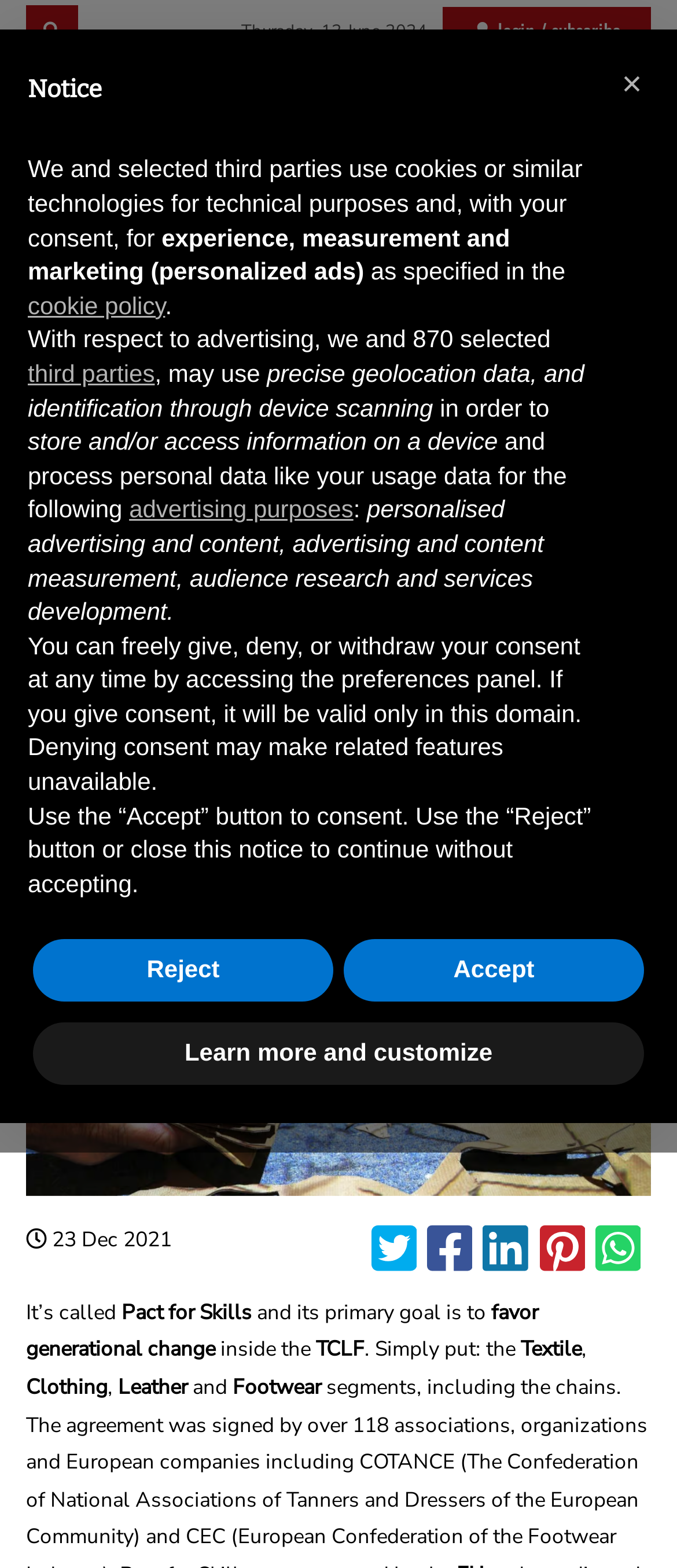What is the purpose of the Pact for Skills?
Using the image, answer in one word or phrase.

to favor generational change